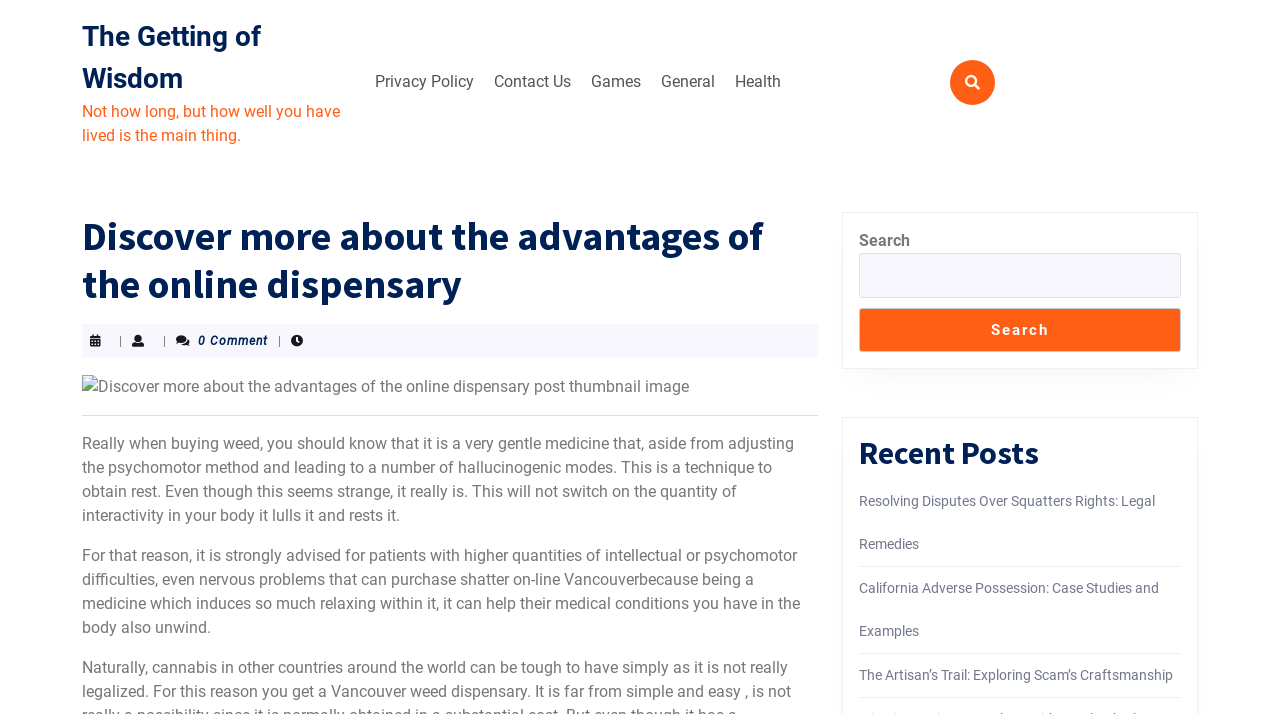Generate an in-depth caption that captures all aspects of the webpage.

The webpage is about the advantages of an online dispensary, with a focus on the benefits of buying weed online. At the top, there is a link to "The Getting of Wisdom" and a quote "Not how long, but how well you have lived is the main thing." Below this, there is a top menu navigation bar with links to "Privacy Policy", "Contact Us", "Games", "General", and "Health".

To the right of the top menu, there is a search bar with a search button and a heading "Recent Posts" above it. Below the search bar, there are three links to recent posts, including "Resolving Disputes Over Squatters Rights: Legal Remedies", "California Adverse Possession: Case Studies and Examples", and "The Artisan’s Trail: Exploring Scam’s Craftsmanship".

The main content of the page is an article about the advantages of buying weed online, with a heading "Discover more about the advantages of the online dispensary". The article is divided into two paragraphs, with the first paragraph discussing how weed is a gentle medicine that can help with rest and relaxation. The second paragraph advises patients with intellectual or psychomotor difficulties to buy shatter online in Vancouver because it can help their medical conditions.

Above the article, there is a post thumbnail image, and below the article, there is a separator line. To the right of the article, there is a complementary section with a search box and a heading "Recent Posts" above it.